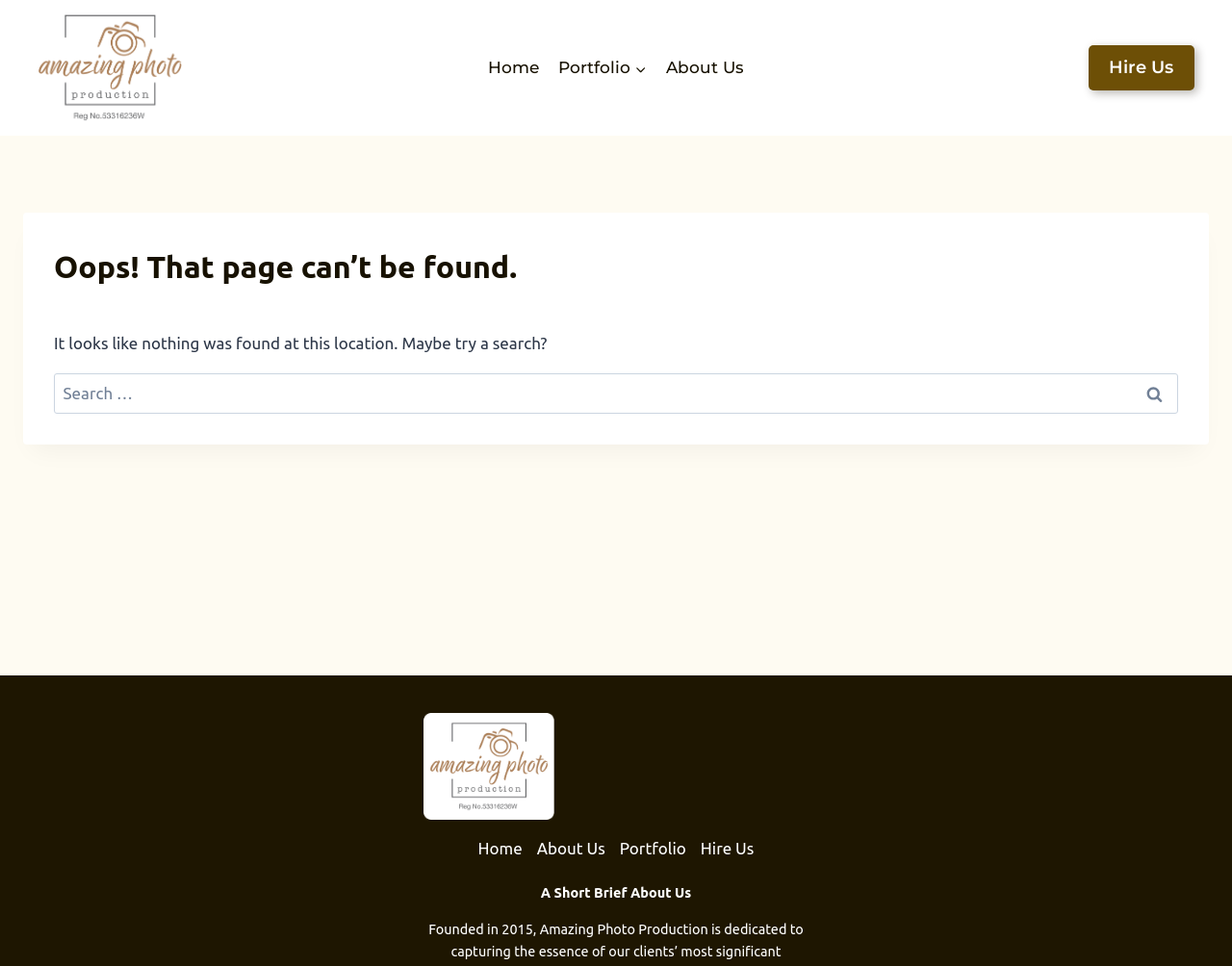Point out the bounding box coordinates of the section to click in order to follow this instruction: "view portfolio".

[0.445, 0.048, 0.533, 0.092]